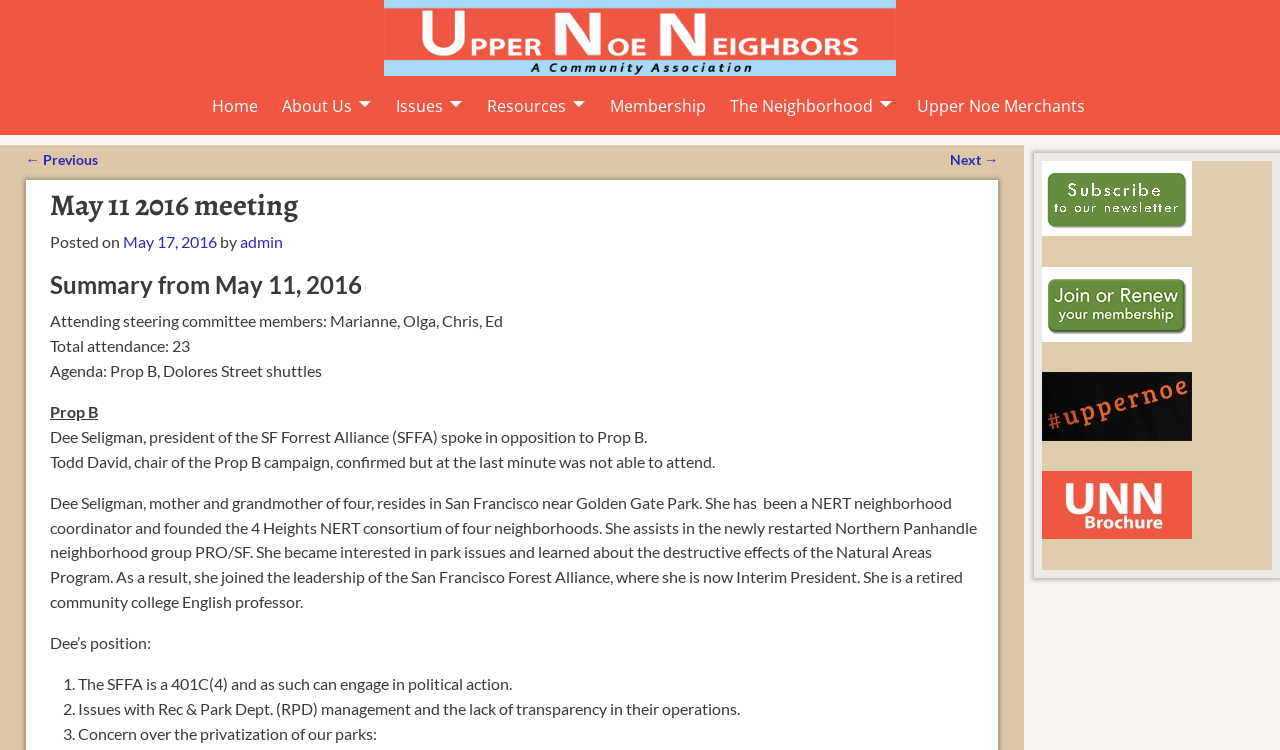Answer this question using a single word or a brief phrase:
How many links are in the navigation menu?

7